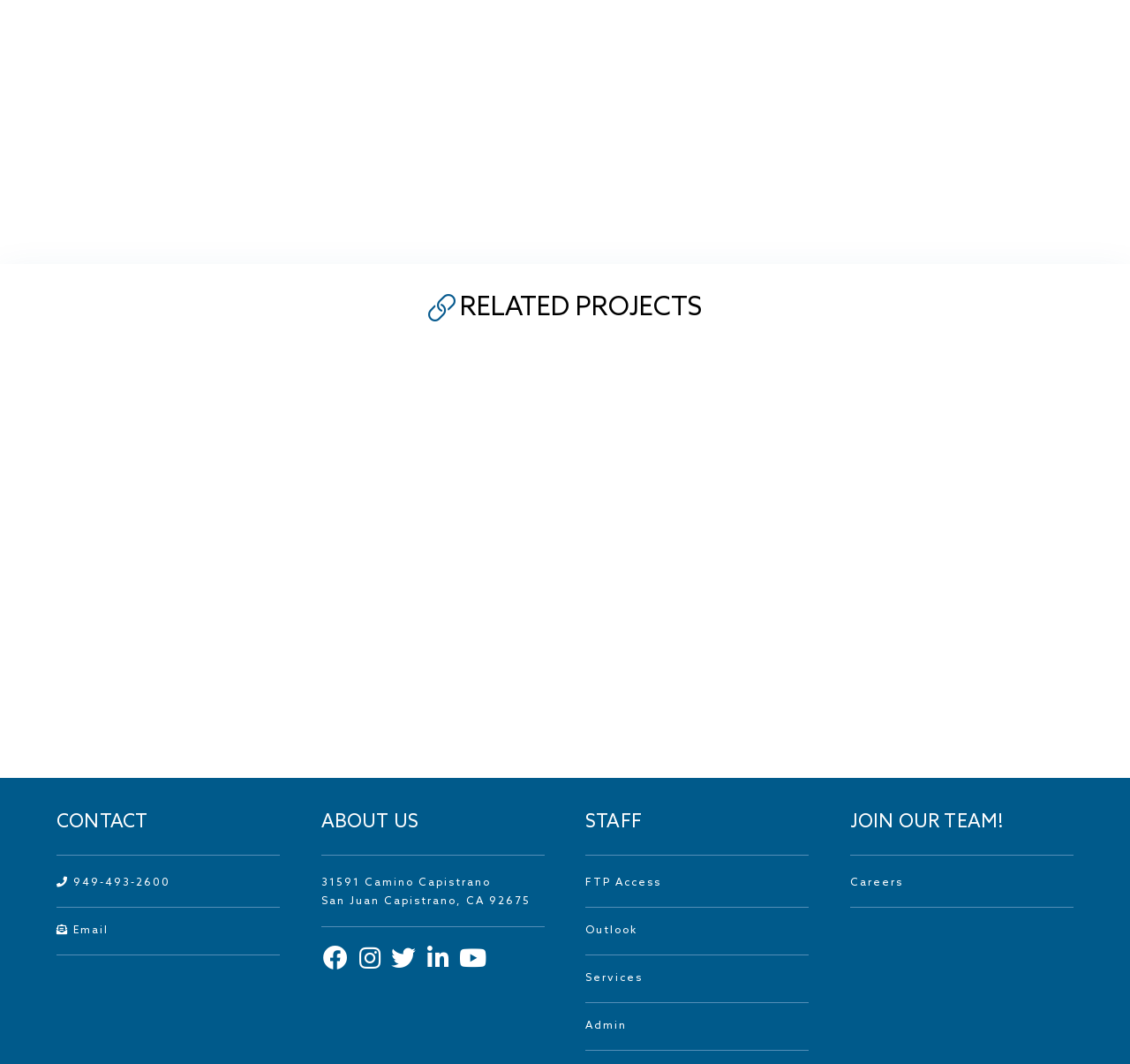Given the element description Admin, specify the bounding box coordinates of the corresponding UI element in the format (top-left x, top-left y, bottom-right x, bottom-right y). All values must be between 0 and 1.

[0.518, 0.958, 0.555, 0.97]